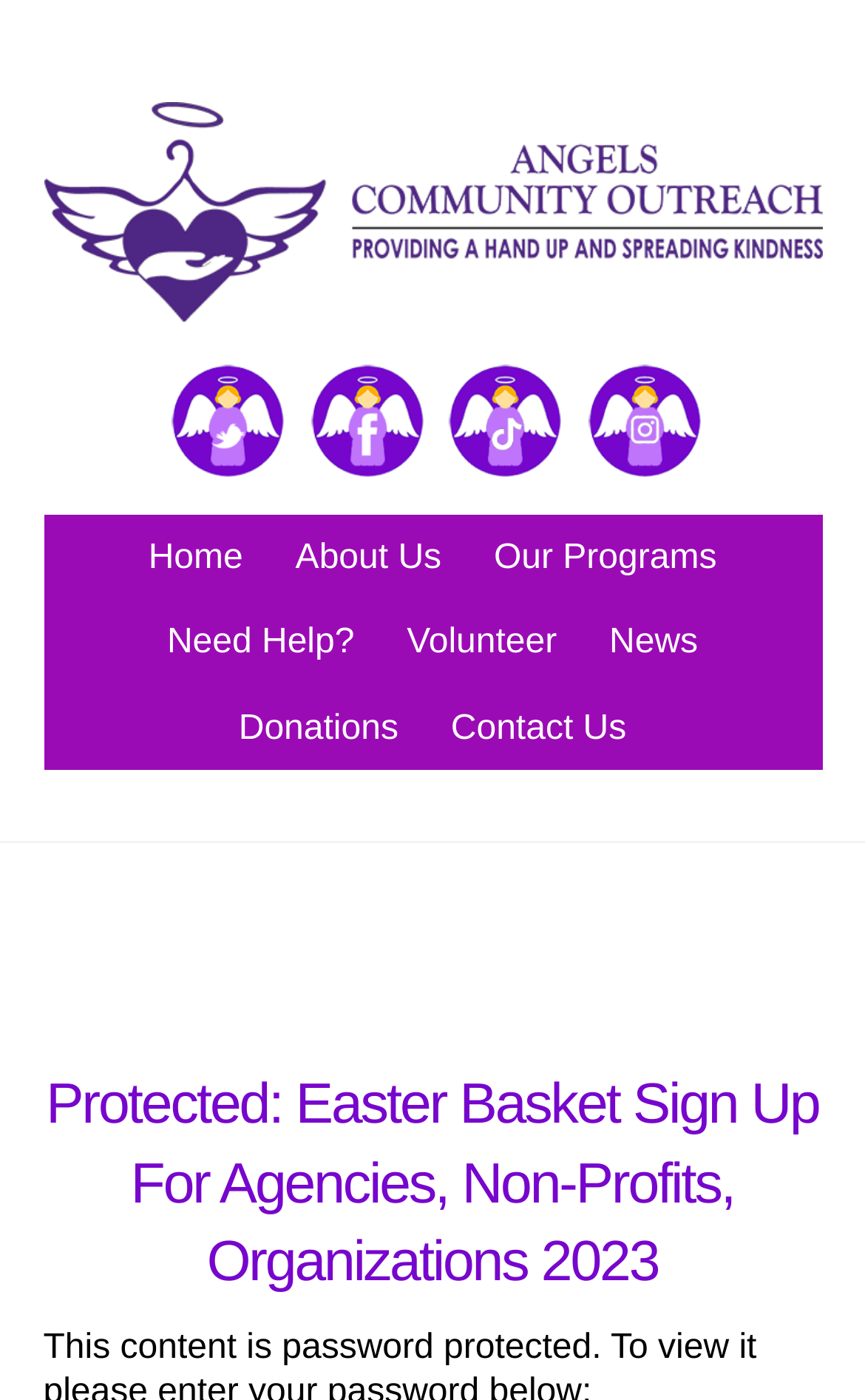How many social media links are there?
Provide a concise answer using a single word or phrase based on the image.

4